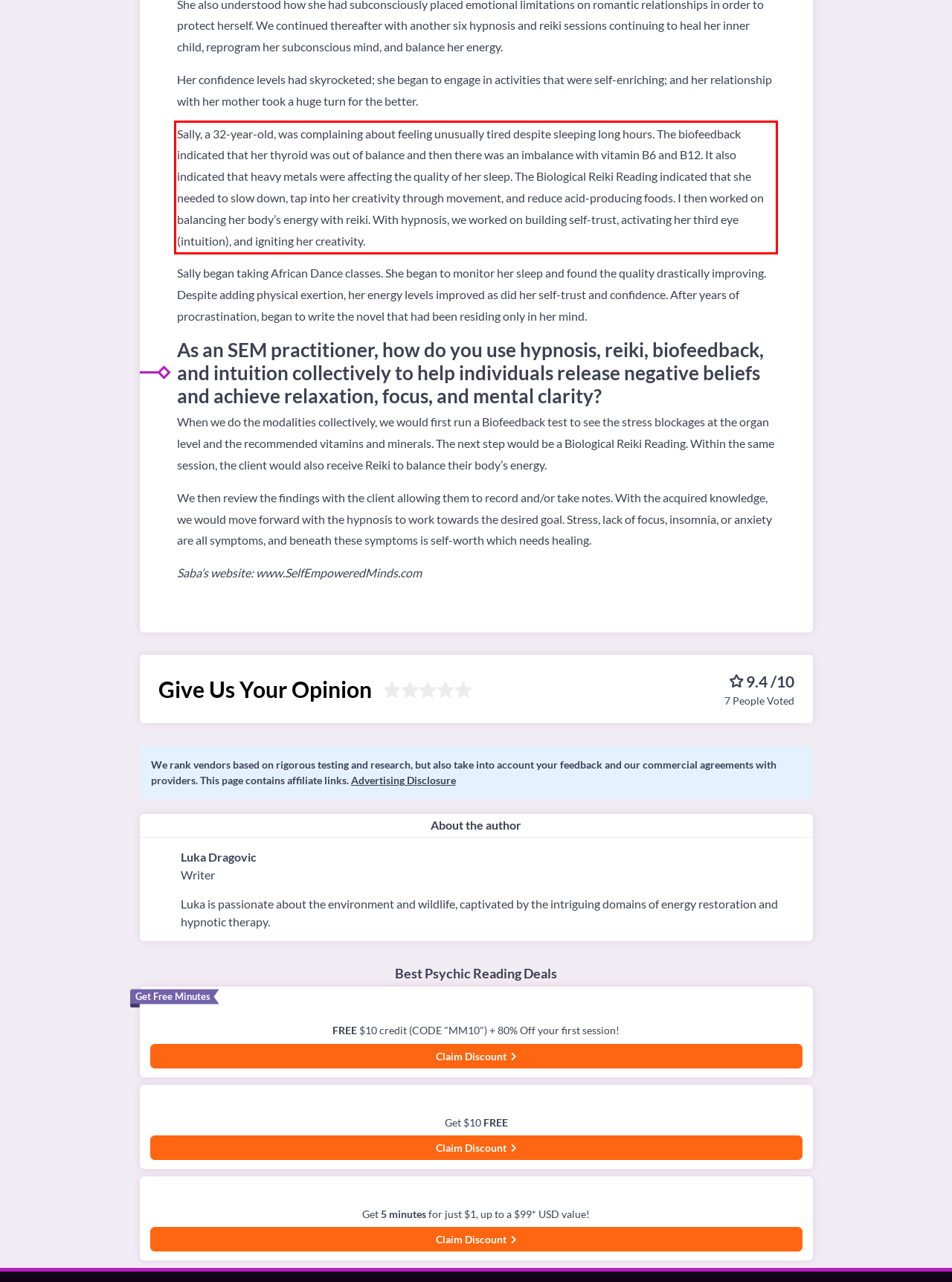Within the screenshot of the webpage, locate the red bounding box and use OCR to identify and provide the text content inside it.

Sally, a 32-year-old, was complaining about feeling unusually tired despite sleeping long hours. The biofeedback indicated that her thyroid was out of balance and then there was an imbalance with vitamin B6 and B12. It also indicated that heavy metals were affecting the quality of her sleep. The Biological Reiki Reading indicated that she needed to slow down, tap into her creativity through movement, and reduce acid-producing foods. I then worked on balancing her body’s energy with reiki. With hypnosis, we worked on building self-trust, activating her third eye (intuition), and igniting her creativity.